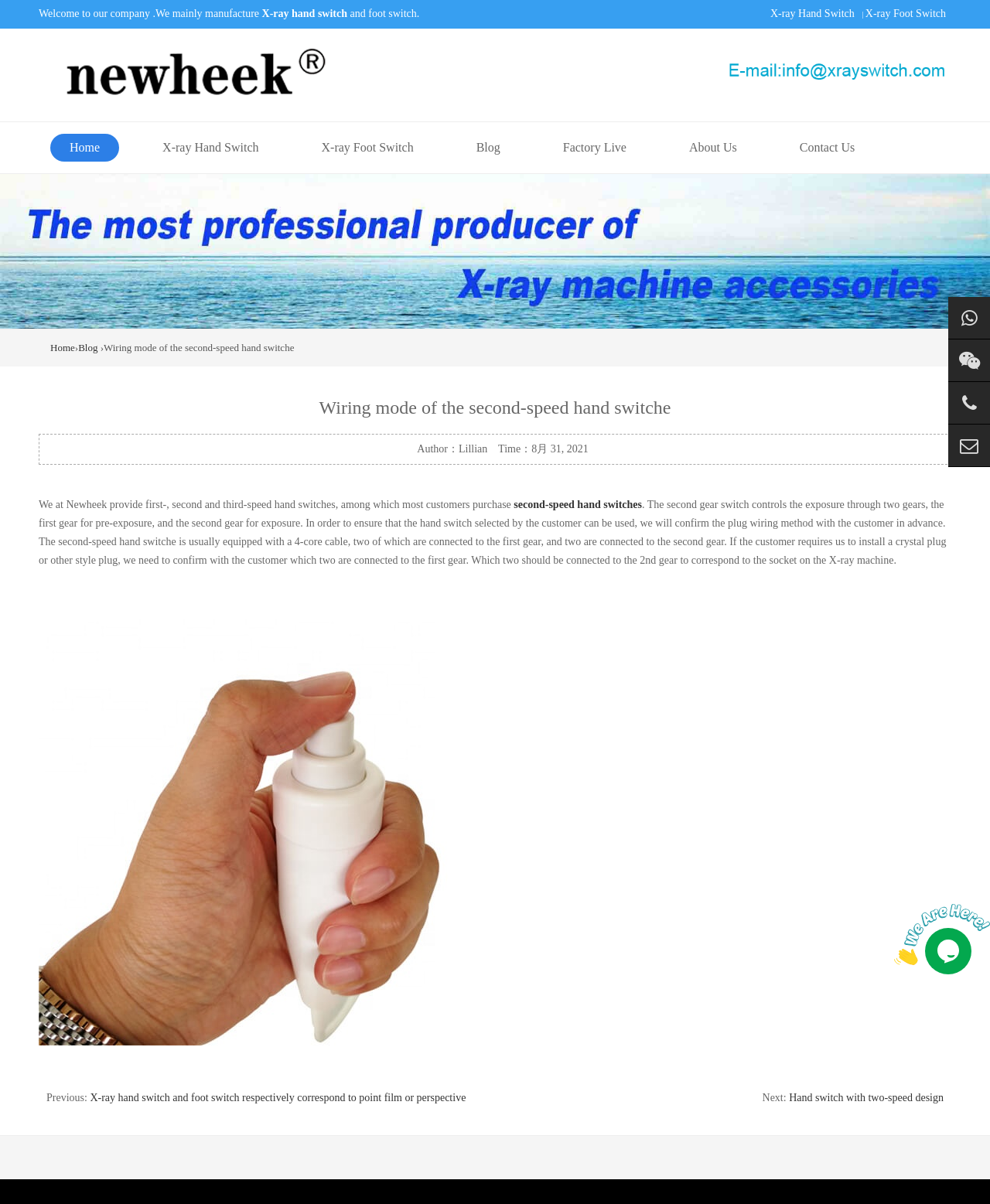Give a one-word or one-phrase response to the question:
What is the purpose of the second gear in the hand switch?

Exposure